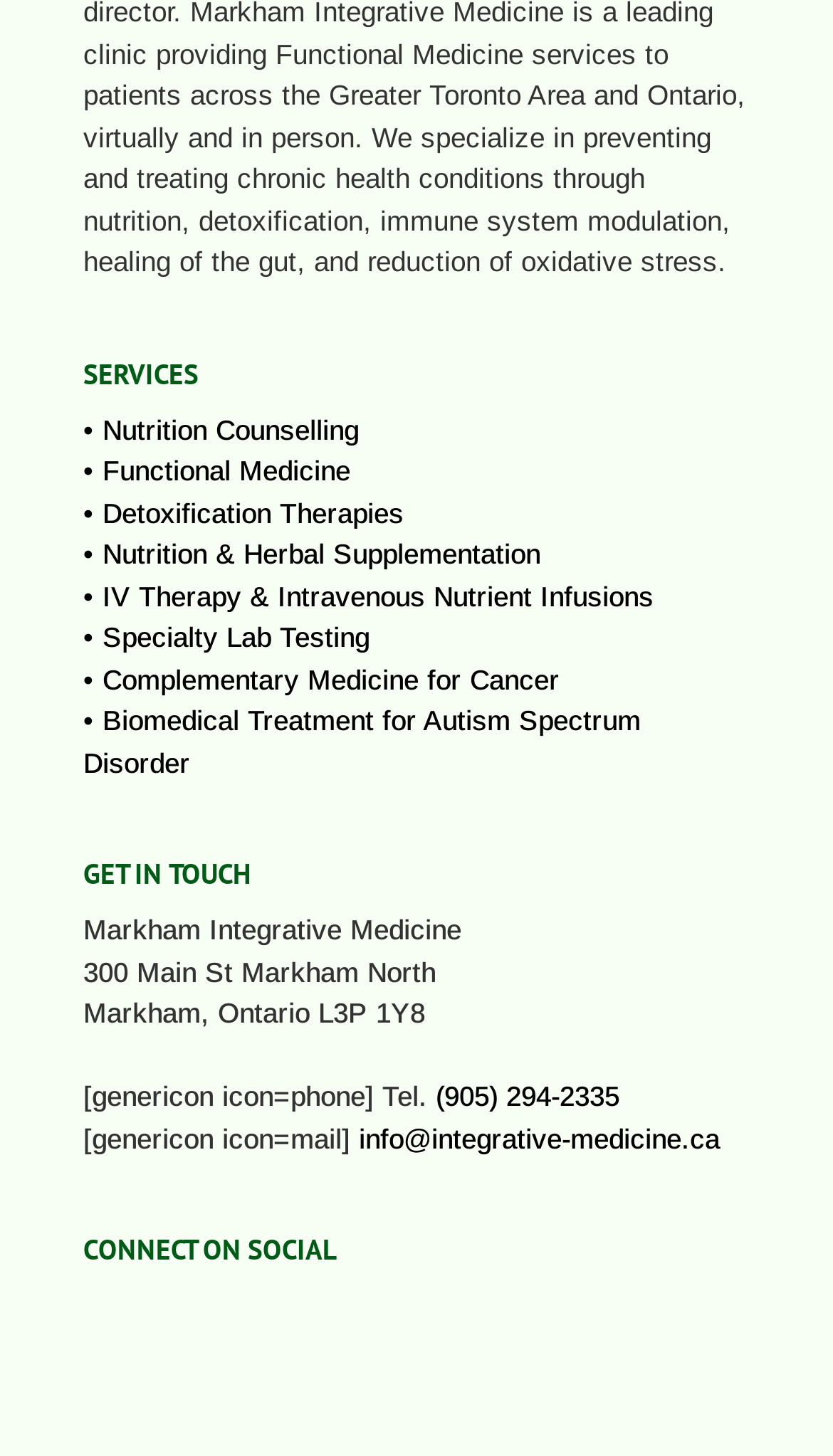Extract the bounding box of the UI element described as: "• Specialty Lab Testing".

[0.1, 0.427, 0.444, 0.449]